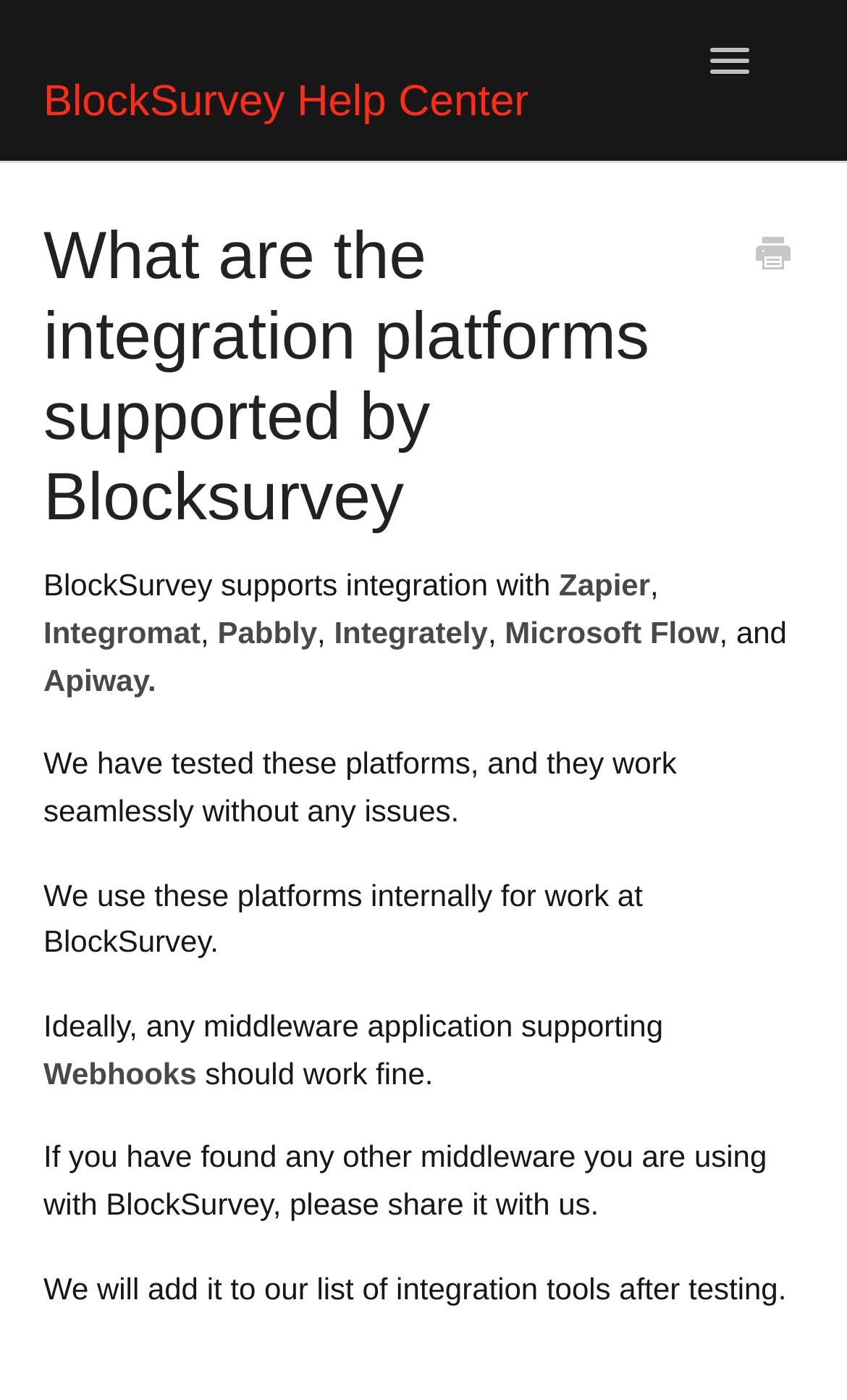Using the information in the image, give a detailed answer to the following question: What does BlockSurvey do with user-submitted integration tools?

The webpage states that if users share other middleware applications they are using with BlockSurvey, the BlockSurvey team will add them to their list of integration tools after testing, ensuring that the tools work seamlessly with their platform.